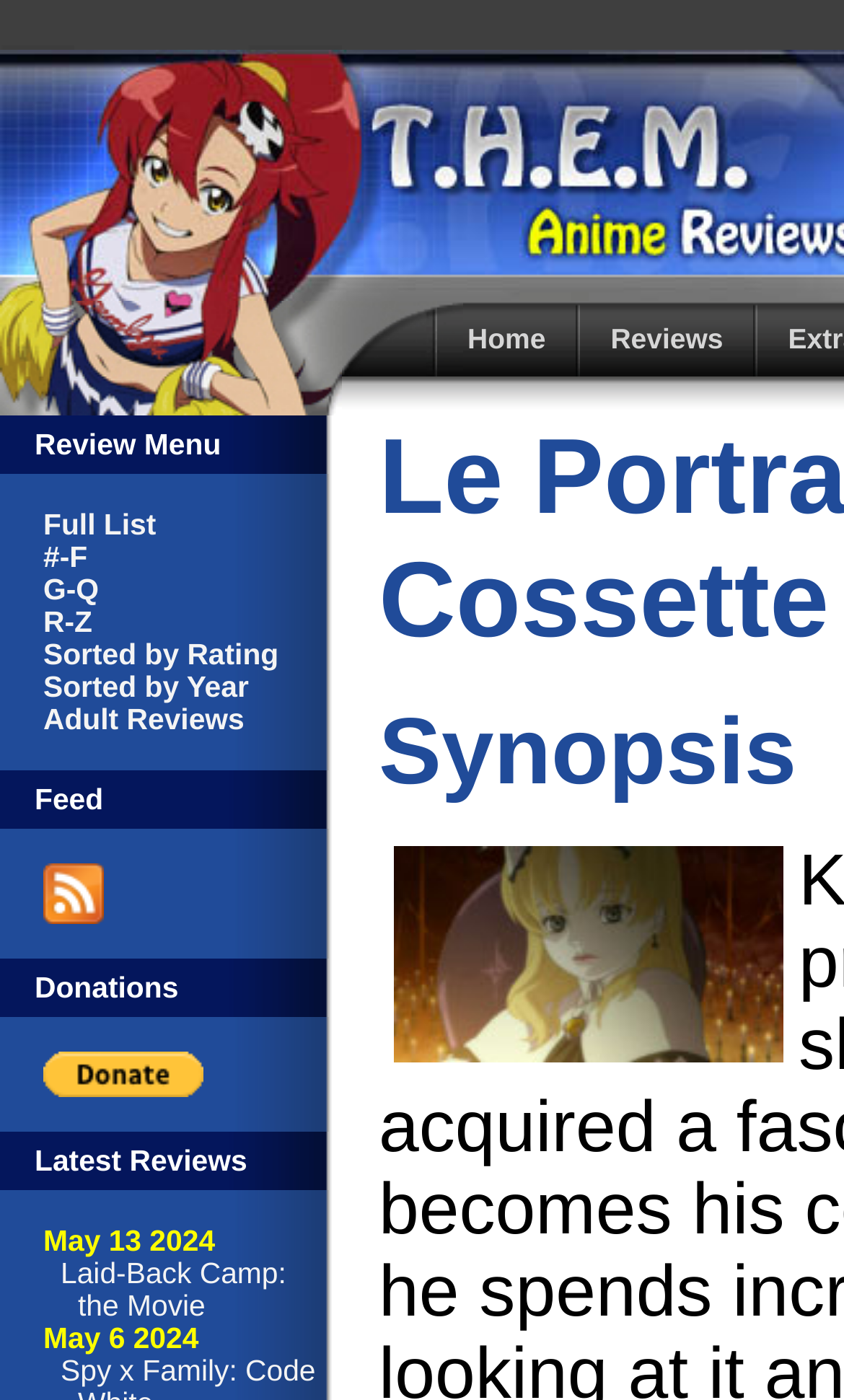Could you locate the bounding box coordinates for the section that should be clicked to accomplish this task: "Donate with PayPal".

[0.051, 0.751, 0.241, 0.784]